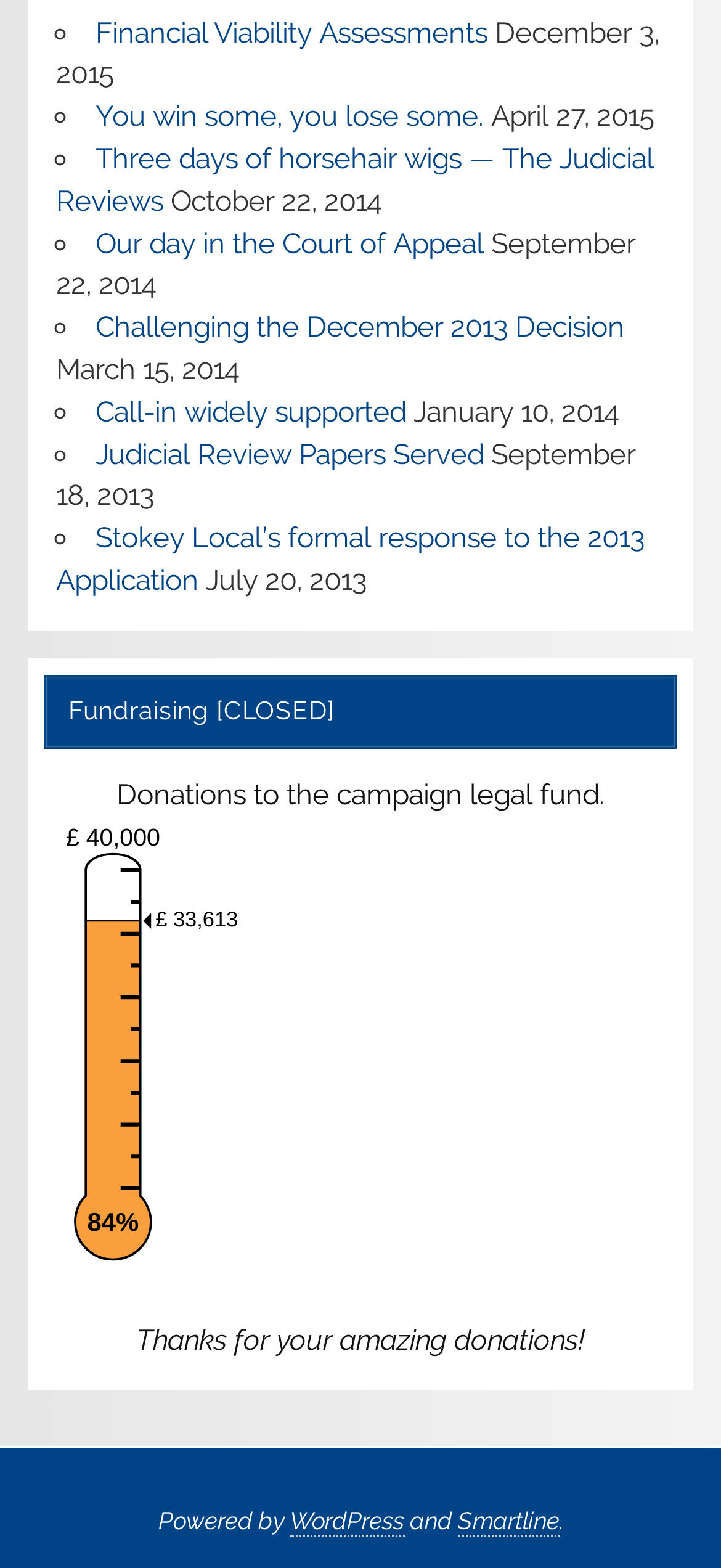What is the date of the latest article?
Using the information from the image, provide a comprehensive answer to the question.

I found the text 'December 3, 2015' which is the latest date among all the dates mentioned on the webpage, so it is the date of the latest article.